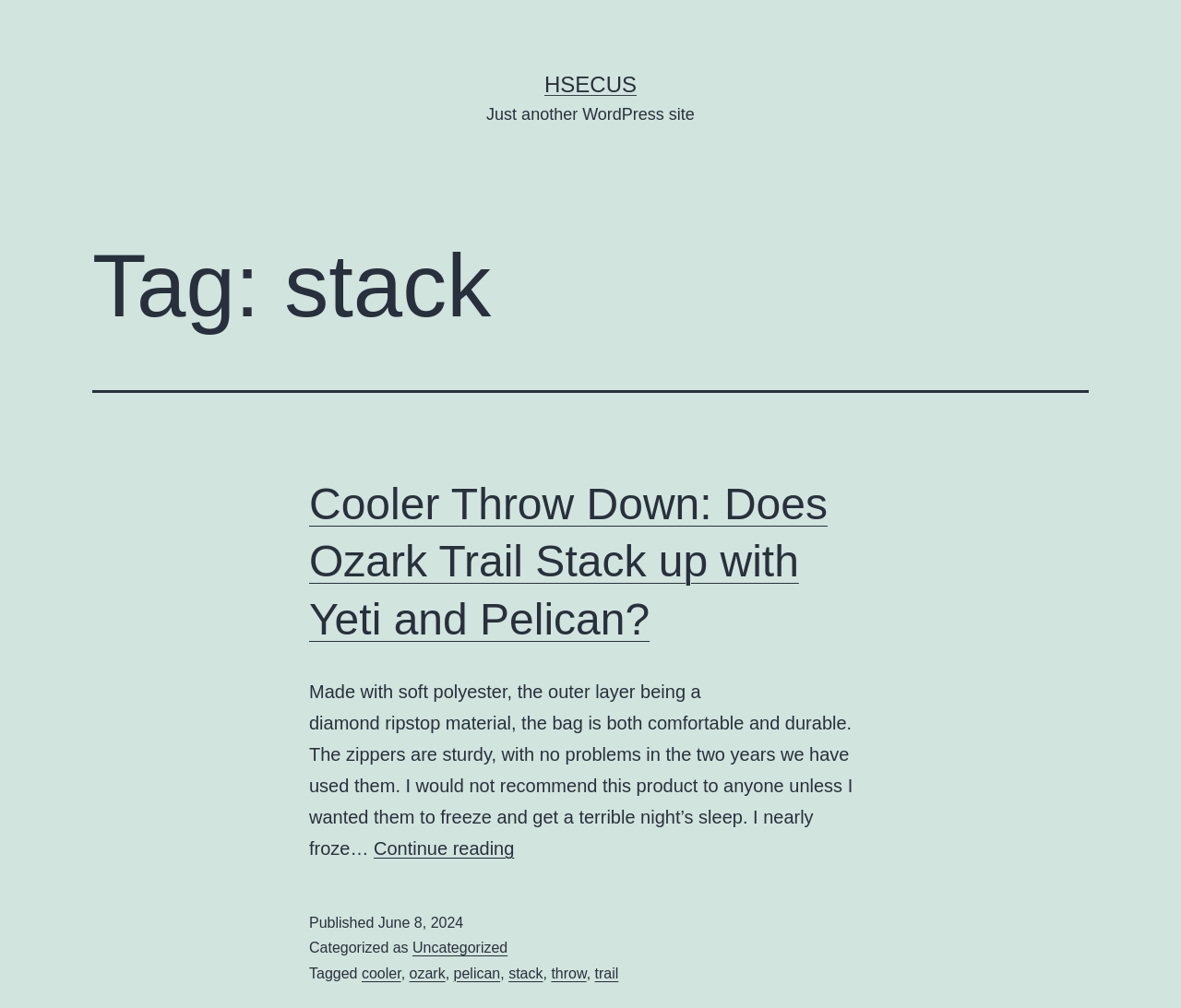Describe the entire webpage, focusing on both content and design.

The webpage appears to be a blog post with a title "Cooler Throw Down: Does Ozark Trail Stack up with Yeti and Pelican?" at the top center of the page. Below the title, there is a brief summary of the article, which discusses the durability and comfort of a cooler bag made of soft polyester.

On the top left of the page, there is a header section with a link "HSECUS" and a static text "Just another WordPress site". Below this header section, there is a main content area with a heading "Tag: stack" at the top.

The main content area is divided into sections, with the first section containing the article title, followed by a brief summary of the article. The summary is written in a paragraph format and takes up most of the width of the page.

Below the summary, there are links to continue reading the article, as well as information about the publication date, categories, and tags. The publication date "June 8, 2024" is displayed on the left, followed by links to categories and tags such as "Uncategorized", "cooler", "ozark", "pelican", "stack", "throw", and "trail".

There are a total of 7 links on the page, including the title link, the "Continue reading" link, and the category and tag links. The page also contains 11 static text elements, including the header text, the article title, the summary, and the publication date.